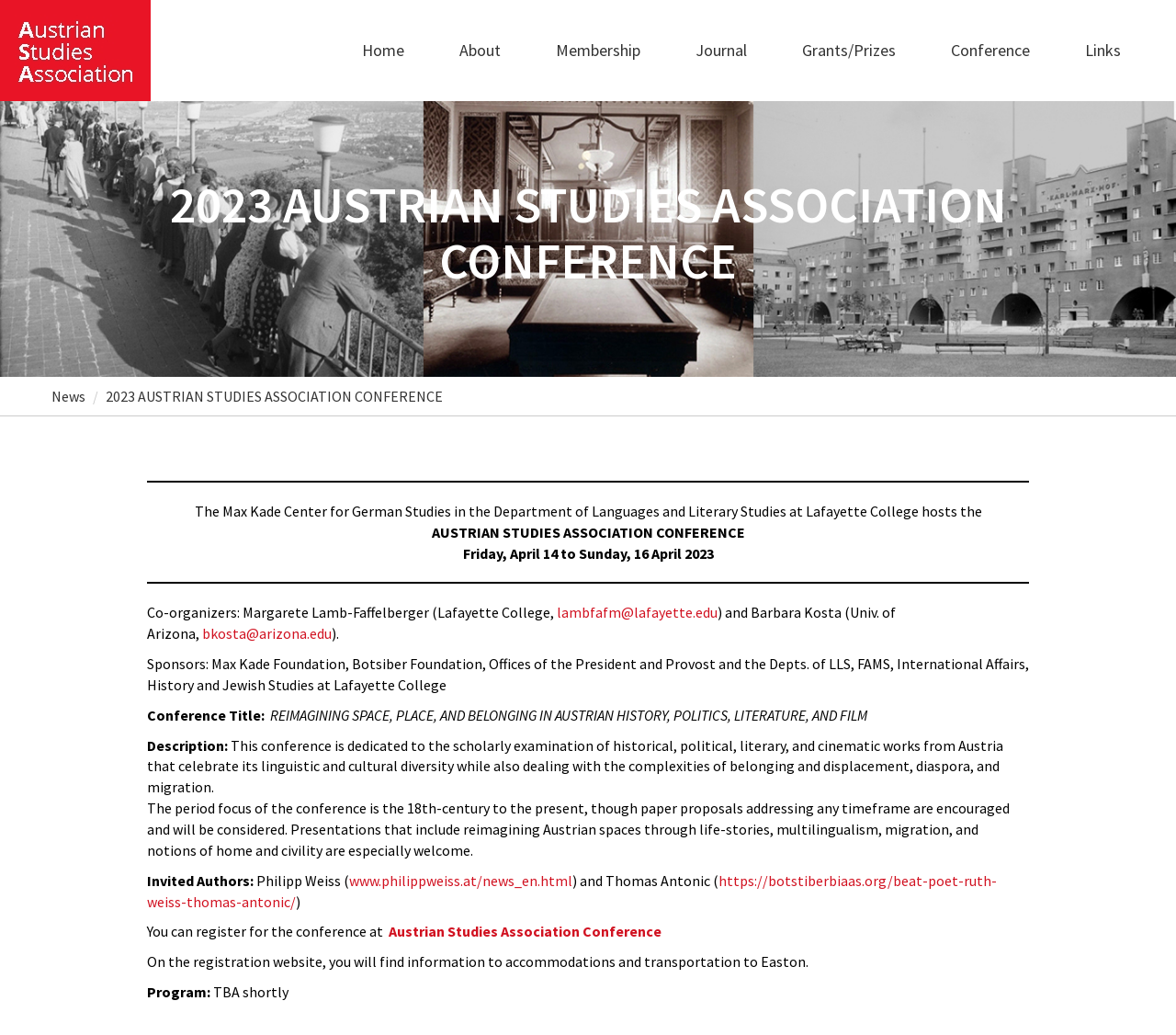Please predict the bounding box coordinates (top-left x, top-left y, bottom-right x, bottom-right y) for the UI element in the screenshot that fits the description: How we're regulated

None